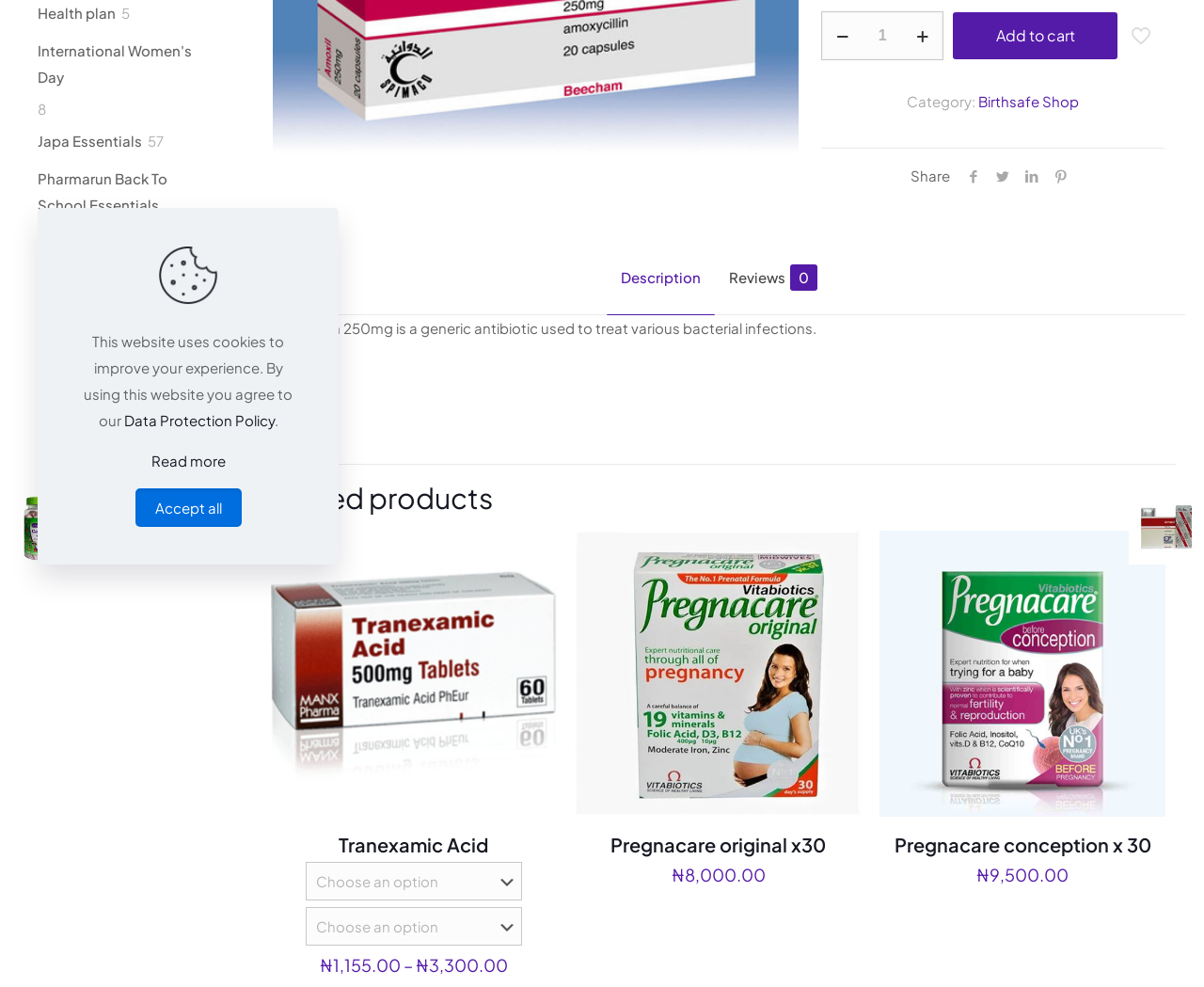Using the provided element description, identify the bounding box coordinates as (top-left x, top-left y, bottom-right x, bottom-right y). Ensure all values are between 0 and 1. Description: Favorites

None